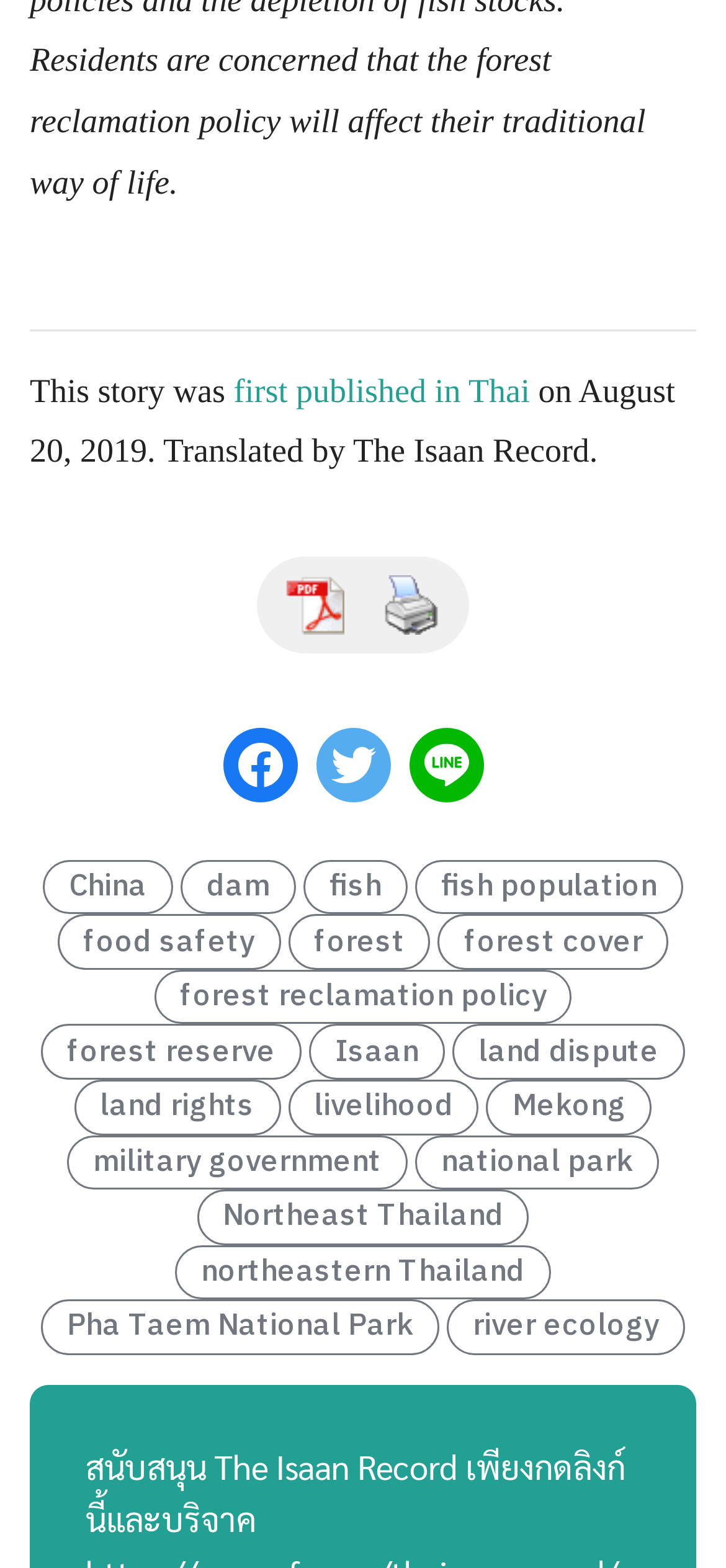Analyze the image and deliver a detailed answer to the question: What is the purpose of the icons at the bottom?

I can see icons of Facebook, Twitter, and LINE at the bottom of the webpage, which suggests that their purpose is to allow users to share the article on social media platforms.